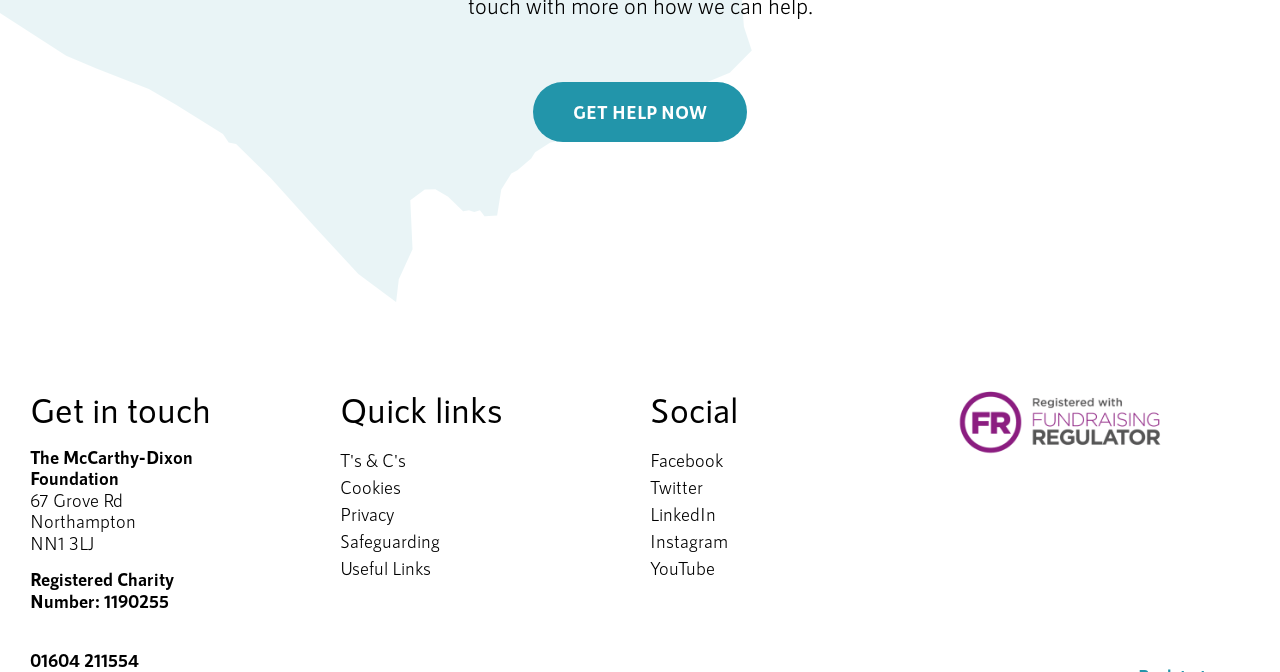Given the element description "Cookies", identify the bounding box of the corresponding UI element.

[0.266, 0.705, 0.492, 0.745]